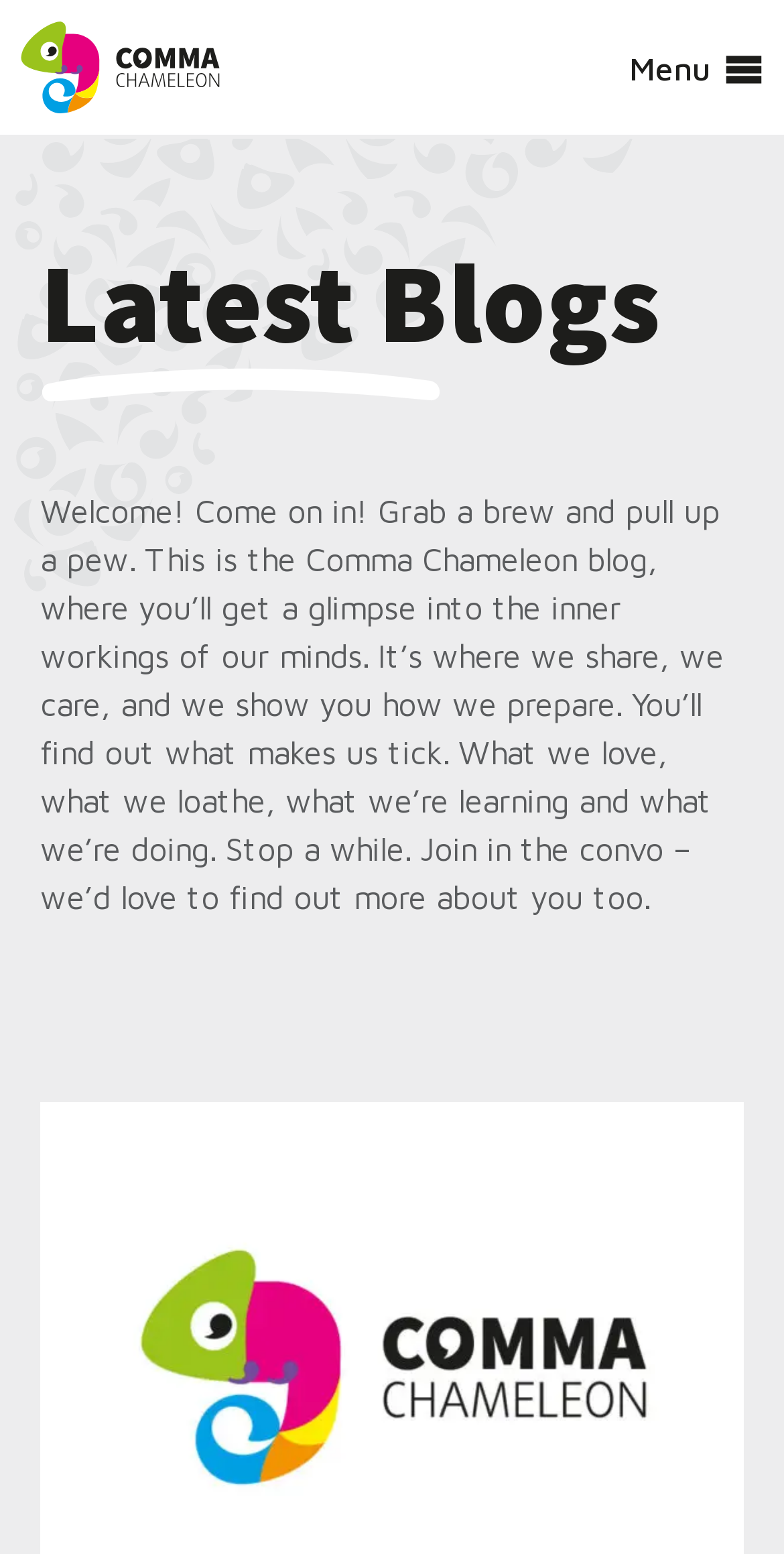Determine the bounding box coordinates for the UI element matching this description: "Skip to content".

[0.0, 0.0, 0.295, 0.031]